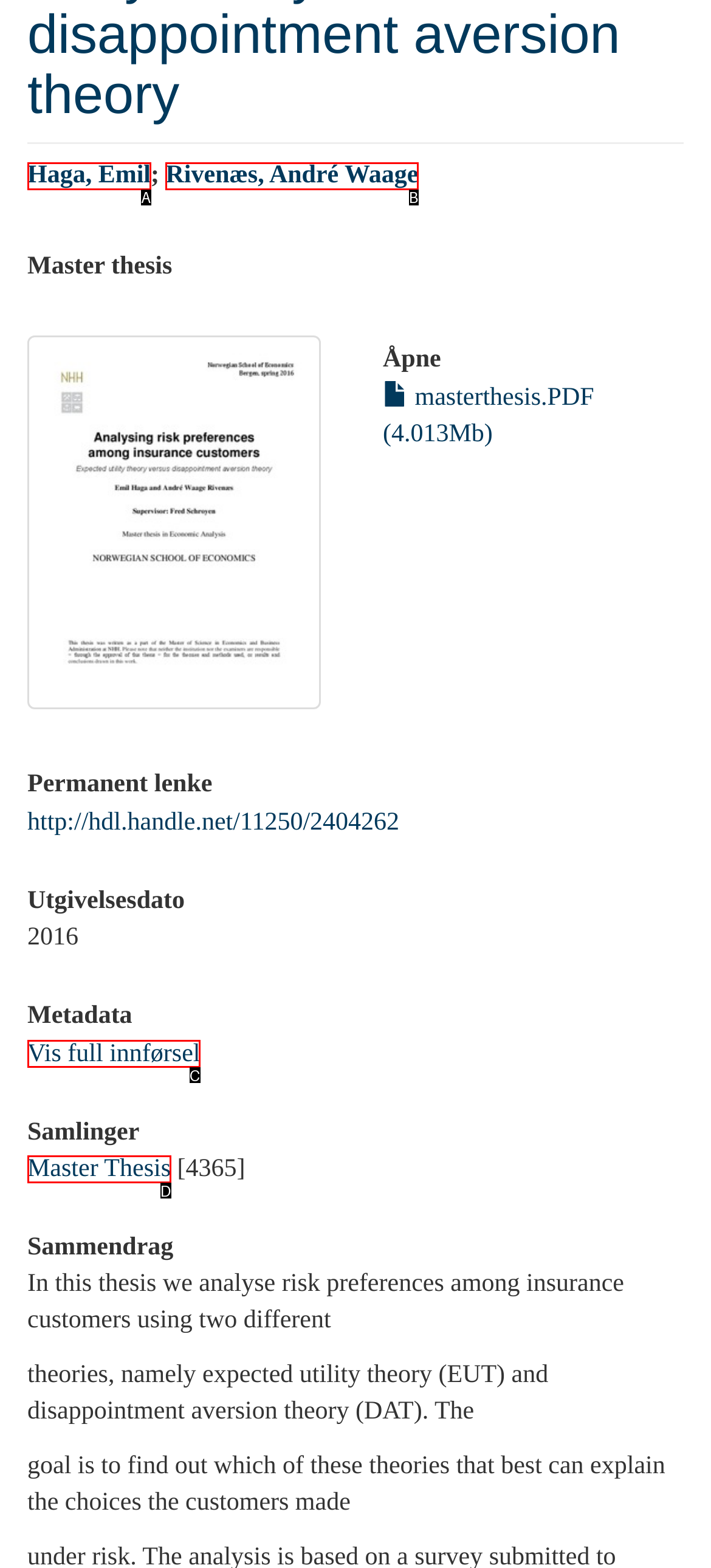Find the UI element described as: Rivenæs, André Waage
Reply with the letter of the appropriate option.

B